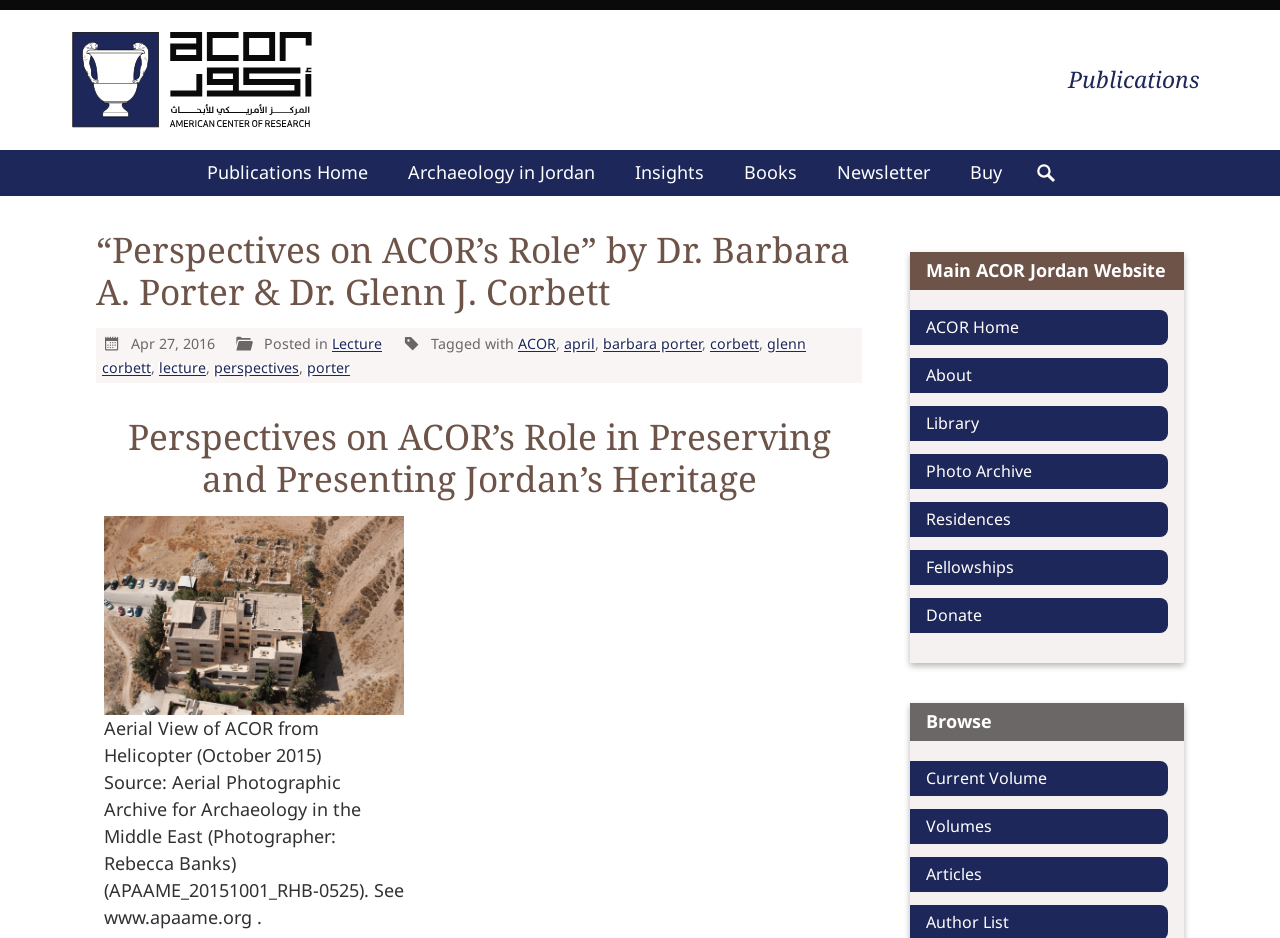Provide the bounding box coordinates of the area you need to click to execute the following instruction: "Search for a keyword".

[0.807, 0.167, 0.832, 0.201]